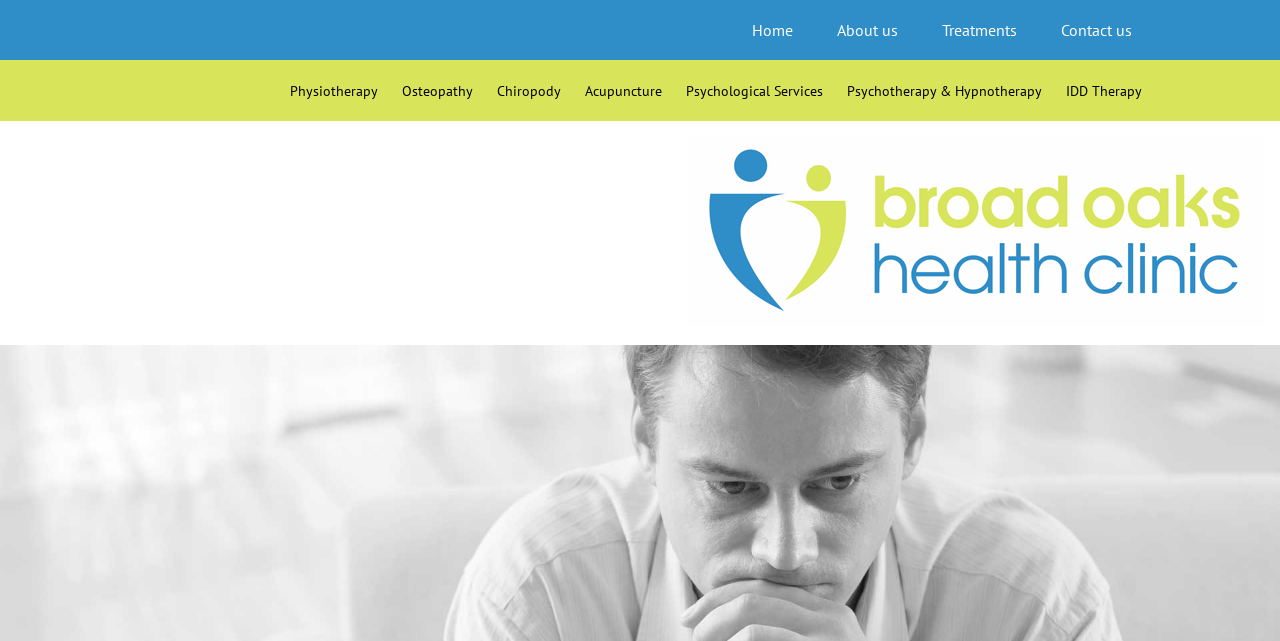Reply to the question with a brief word or phrase: Is there an image on the webpage?

Yes